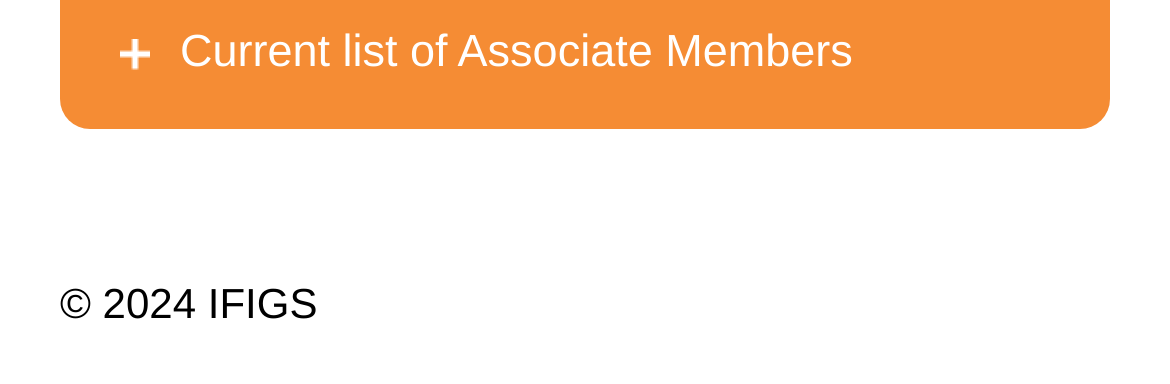Provide a short, one-word or phrase answer to the question below:
How many list markers are on the webpage?

4